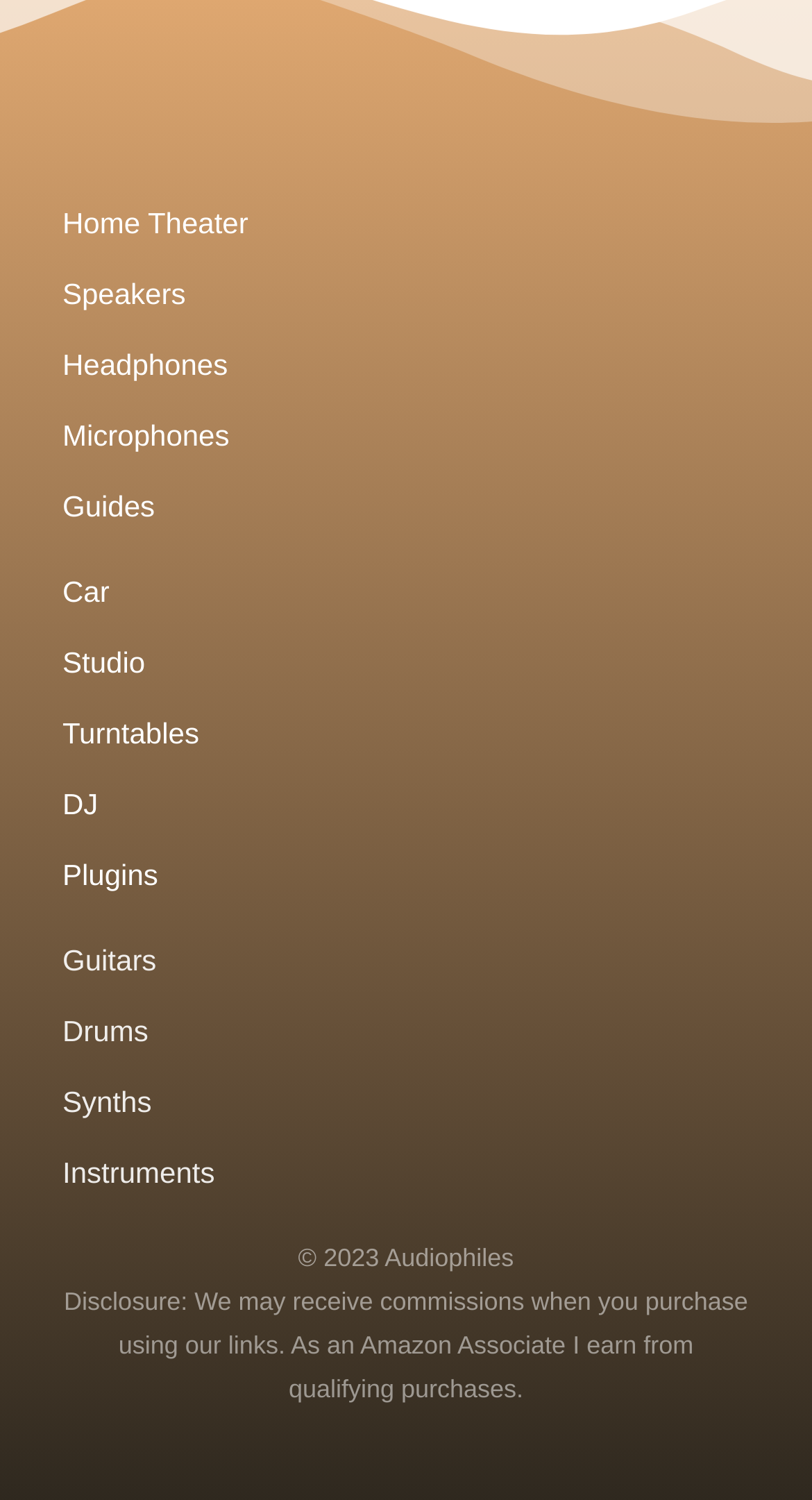Please determine the bounding box of the UI element that matches this description: Home Theater. The coordinates should be given as (top-left x, top-left y, bottom-right x, bottom-right y), with all values between 0 and 1.

[0.077, 0.134, 0.923, 0.164]